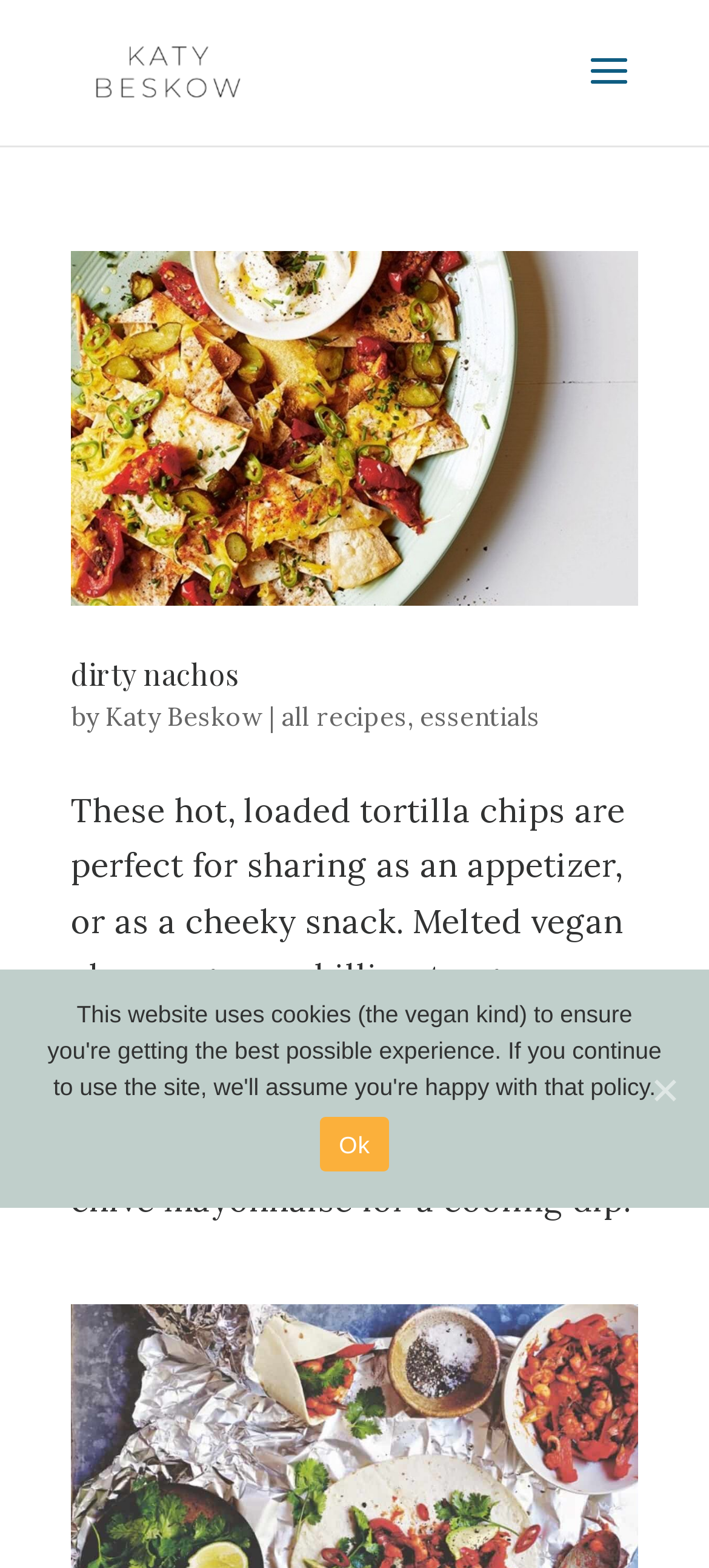How many images are there in the article section?
Based on the visual details in the image, please answer the question thoroughly.

There are 2 images in the article section: one for 'dirty nachos' and another for 'Katy Beskow'.